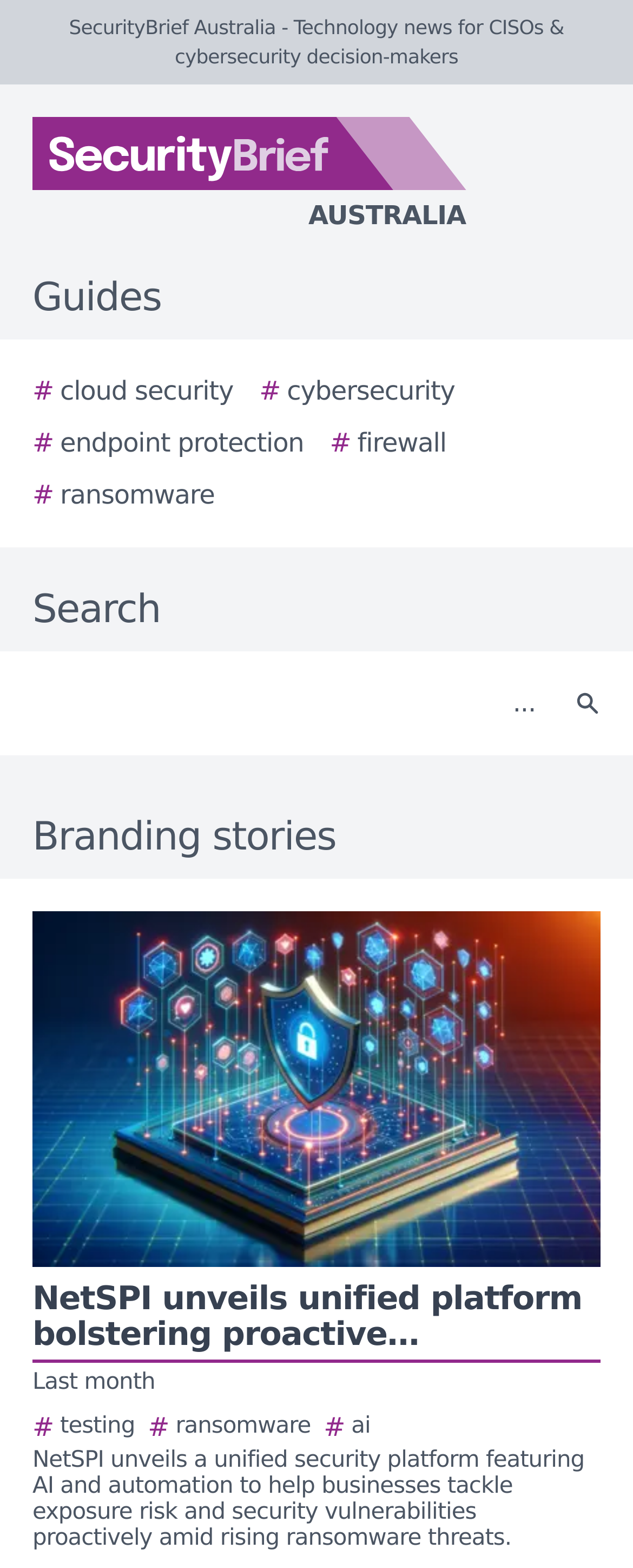How many links are there in the guides section?
From the image, respond using a single word or phrase.

5